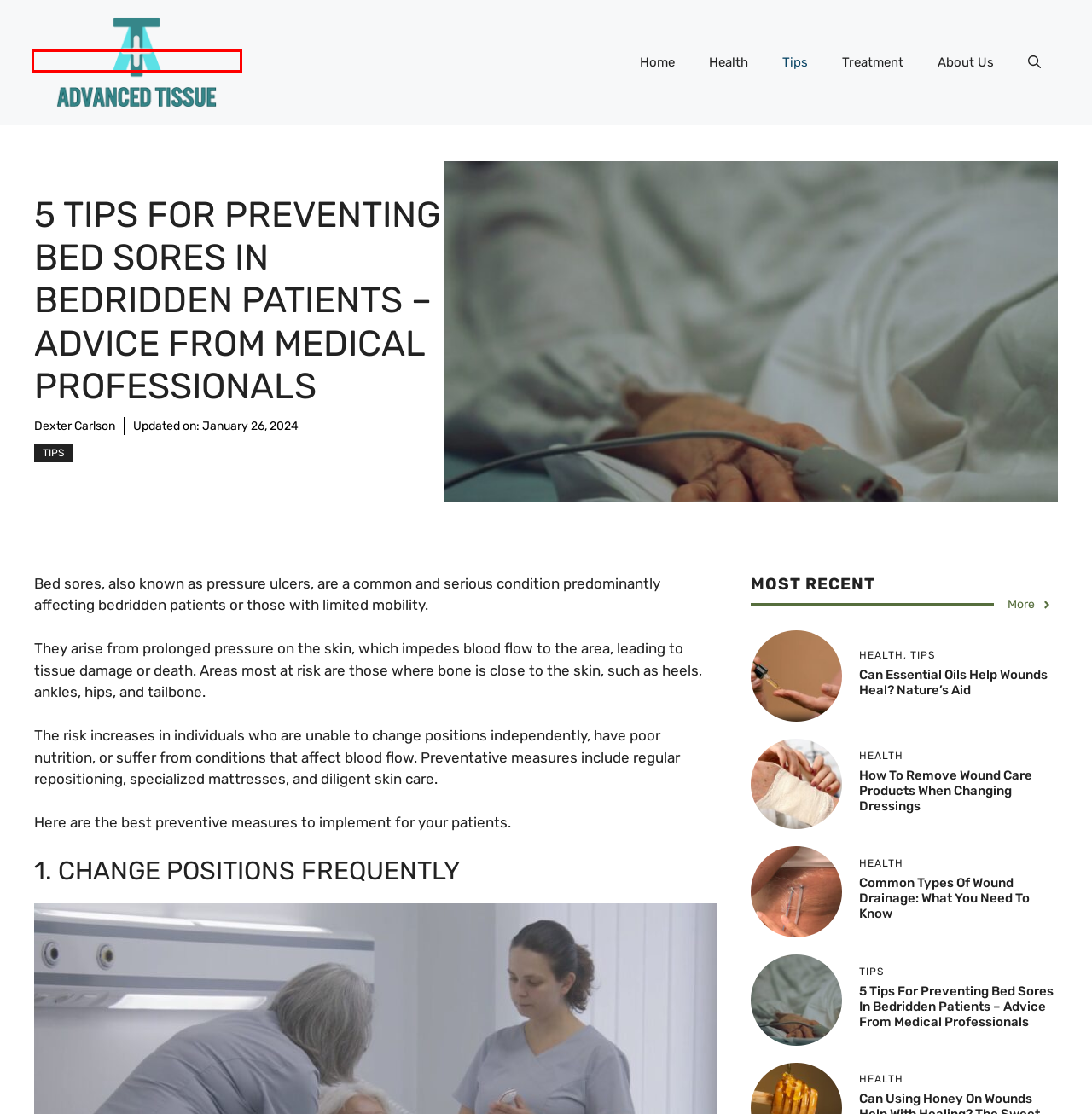A screenshot of a webpage is provided, featuring a red bounding box around a specific UI element. Identify the webpage description that most accurately reflects the new webpage after interacting with the selected element. Here are the candidates:
A. Health Archives - Advanced Tissue
B. Home - Advanced Tissue
C. Common Types of Wound Drainage: What You Need to Know
D. Treatment Archives - Advanced Tissue
E. About Us - Advanced Tissue
F. How To Remove Wound Care Products When Changing Dressings
G. Can Essential Oils Help Wounds Heal? Nature’s Aid
H. Dexter Carlson, Author at Advanced Tissue

B